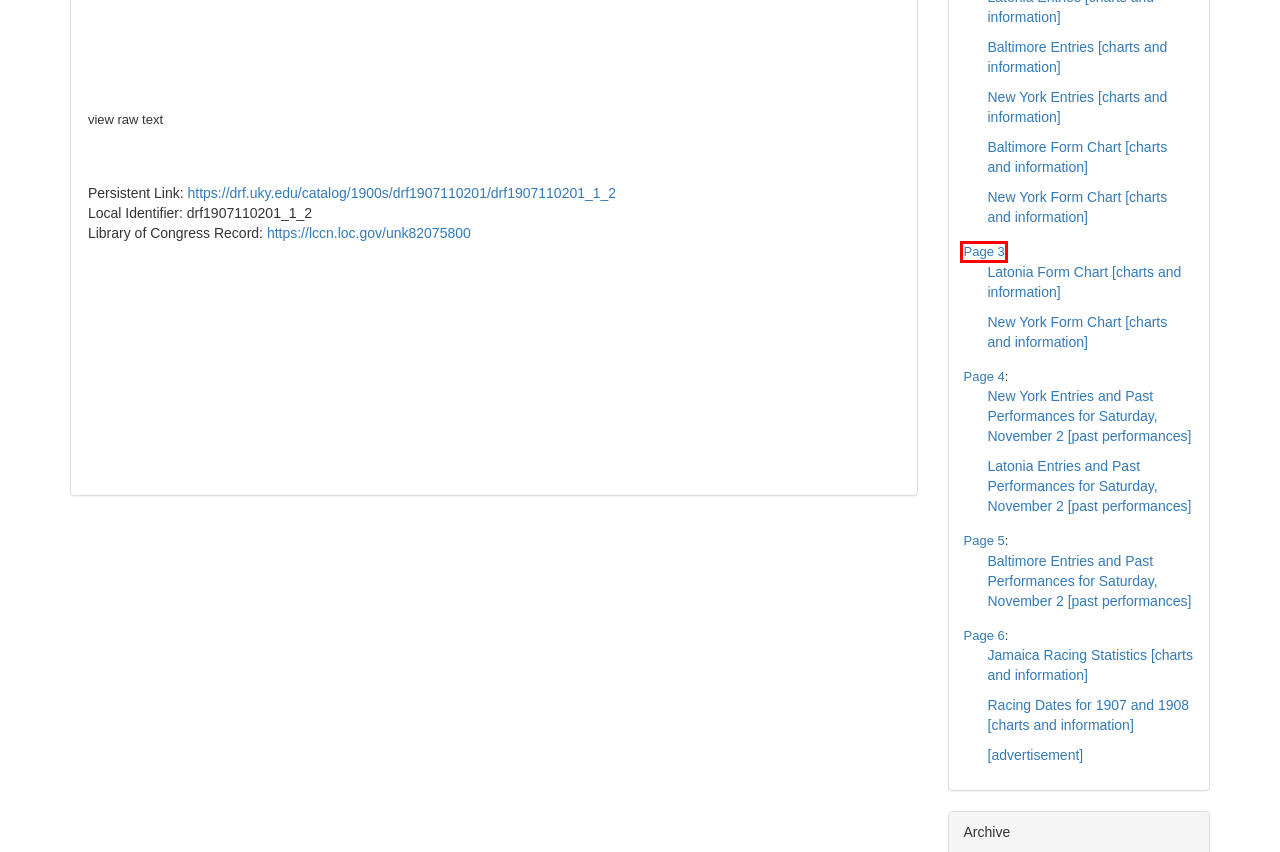Observe the webpage screenshot and focus on the red bounding box surrounding a UI element. Choose the most appropriate webpage description that corresponds to the new webpage after clicking the element in the bounding box. Here are the candidates:
A. Page 3, Daily Racing Form, 1907-11-02
B. Page 6, Daily Racing Form, 1907-11-02
C. Racing Dates for 1907 and 1908, Daily Racing Form, 1907-11-02
D. Jamaica Racing Statistics, Daily Racing Form, 1907-11-02
E. Baltimore Entries, Daily Racing Form, 1907-11-02
F. Latonia Form Chart, Daily Racing Form, 1907-11-02
G. Page 5, Daily Racing Form, 1907-11-02
H. Baltimore Entries and Past Performances for Saturday, November 2, Daily Racing Form, 1907-11-02

A